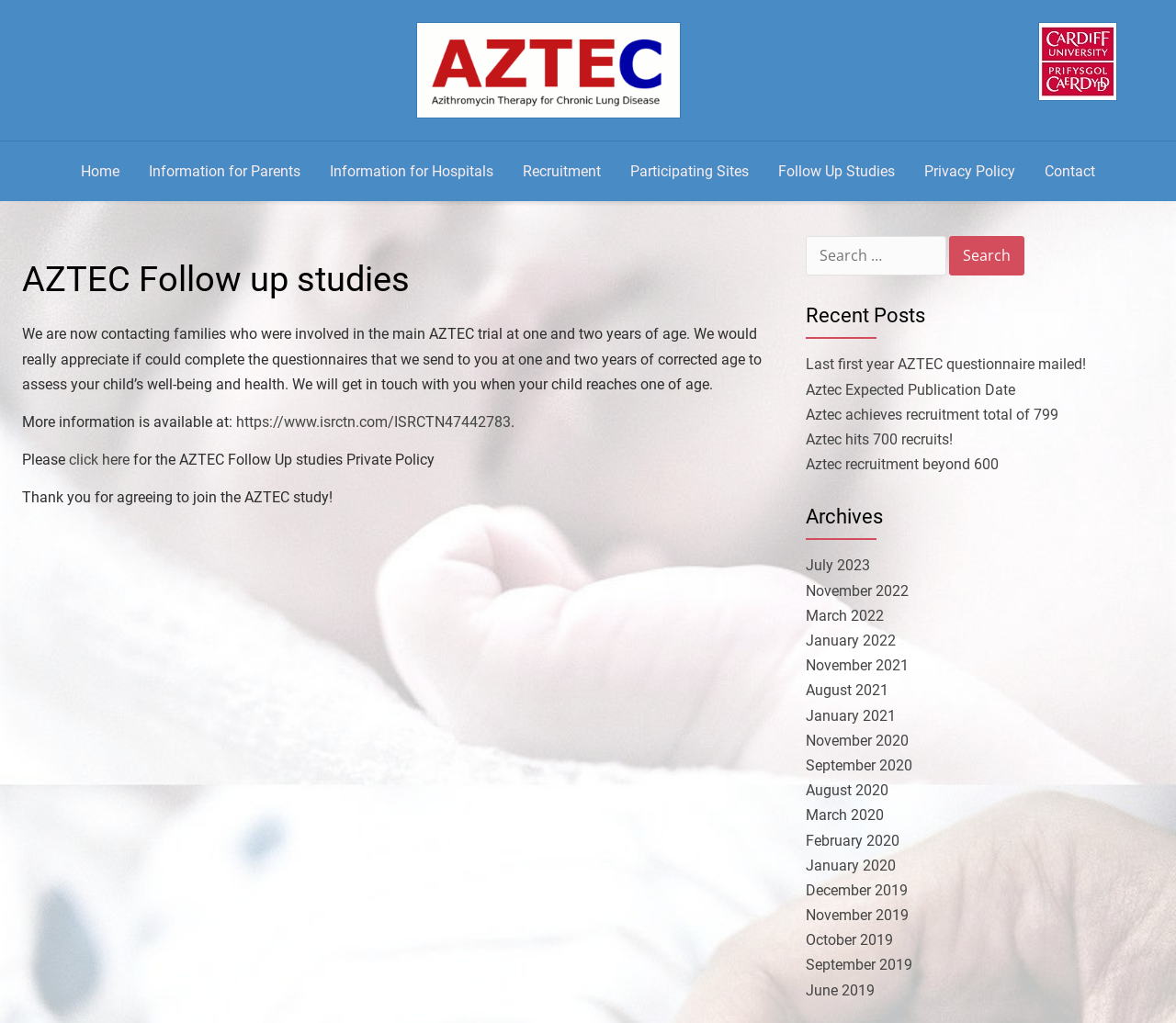Please locate and generate the primary heading on this webpage.

AZTEC Follow up studies